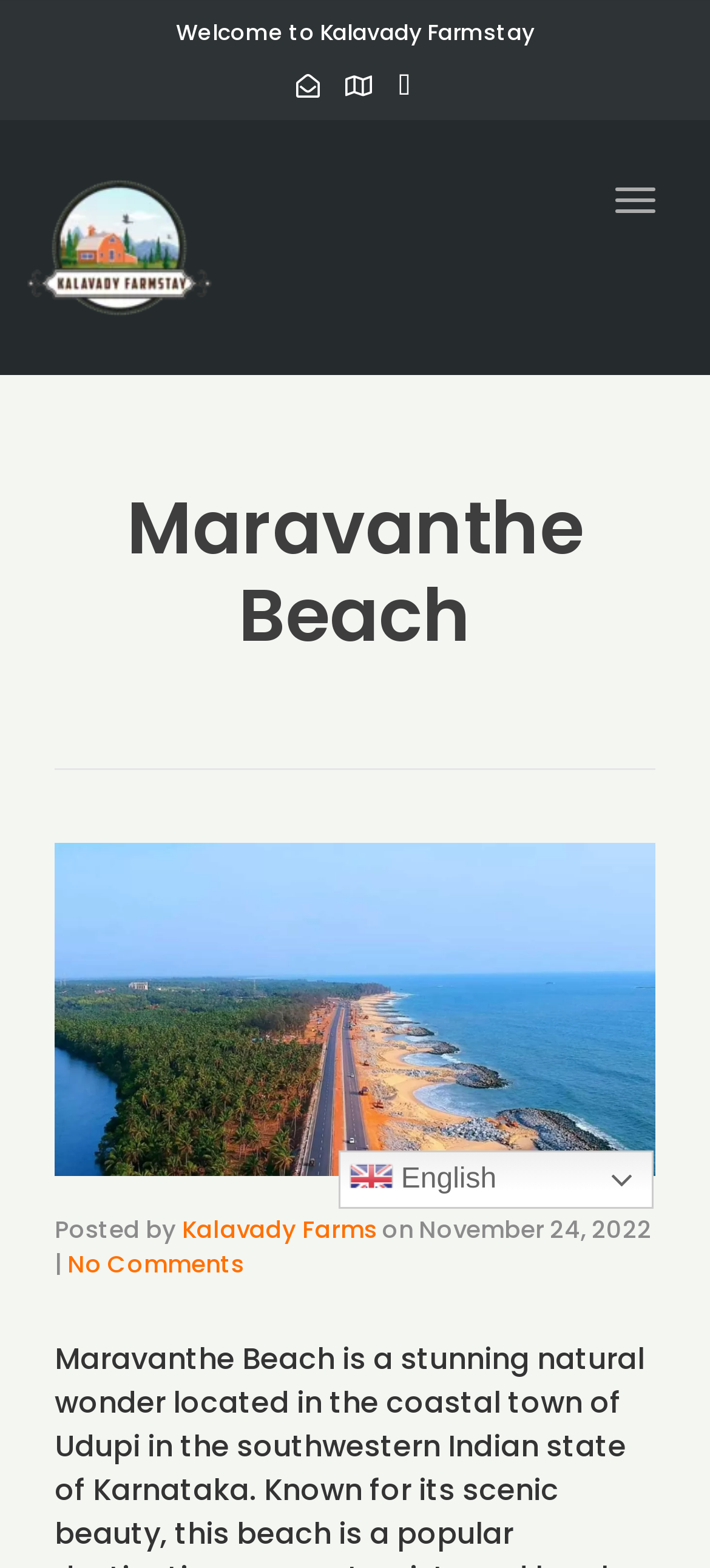What is the date of the latest article?
Look at the screenshot and give a one-word or phrase answer.

November 24, 2022